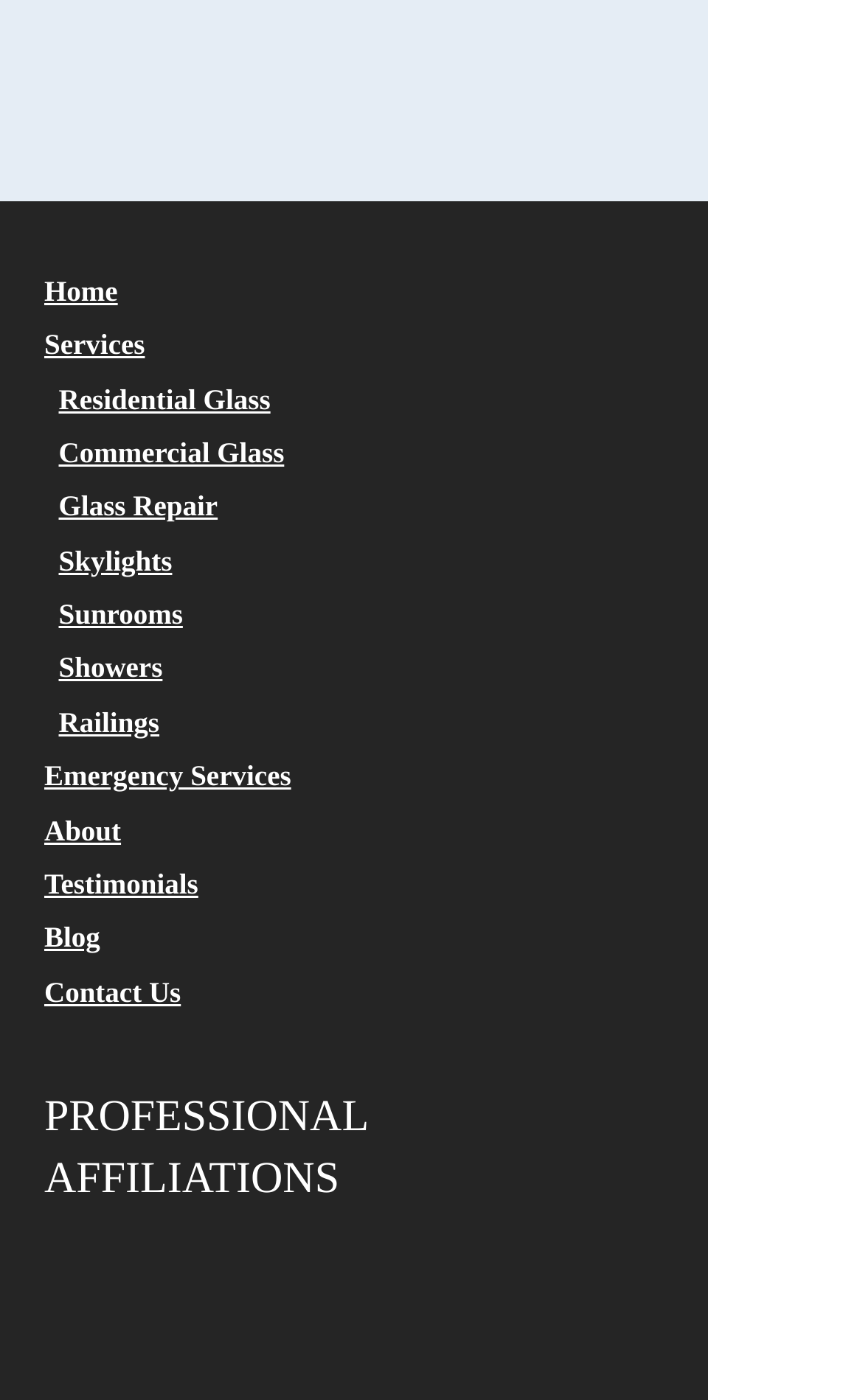Please give a succinct answer to the question in one word or phrase:
What is the first service listed?

Residential Glass